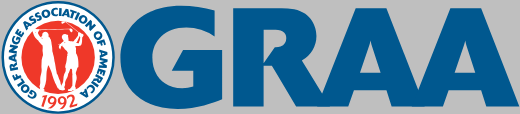What year is included in the lower part of the emblem?
Make sure to answer the question with a detailed and comprehensive explanation.

The logo of the Golf Range Association of America features the year '1992' in the lower part of the circular emblem, which provides additional information about the association.